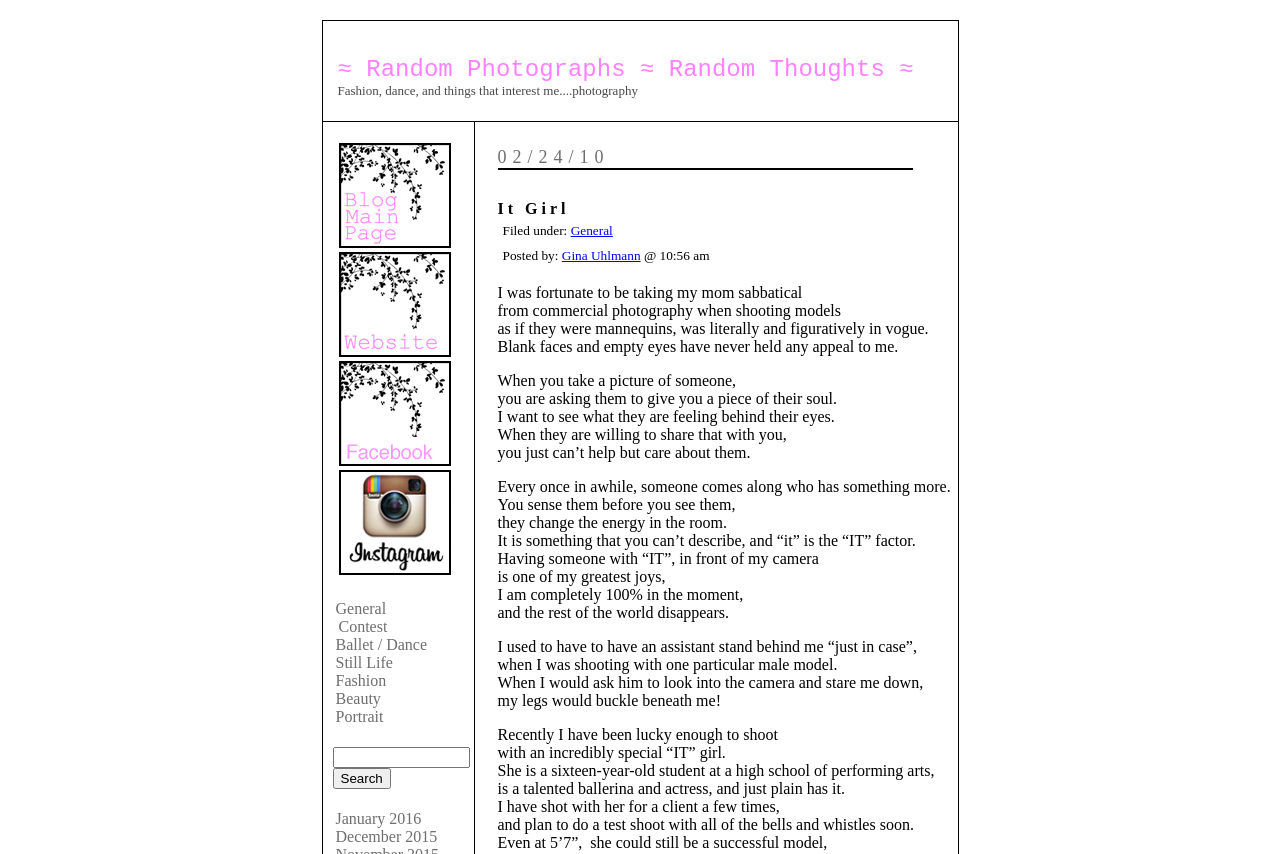Offer an extensive depiction of the webpage and its key elements.

This webpage is a personal blog or photography portfolio focused on fashion, dance, and other interests. At the top, there is a brief description of the blog's content, followed by a section of links to other related websites and social media profiles. Below this, there are categories and archives for navigating the blog's content.

The main content of the page is a blog post titled "It Girl," which appears to be a personal reflection on the photographer's experience working with models. The post is divided into several paragraphs of text, with no images or other media embedded within the text. The text describes the photographer's approach to capturing their subjects, seeking to reveal their inner selves and emotions.

To the right of the blog post, there is a sidebar with links to various categories, including General, Contest, Ballet/Dance, Still Life, Fashion, Beauty, and Portrait. There is also a search bar and a section for archives, listing specific dates.

Throughout the page, the layout is clean and organized, with clear headings and concise text. The overall design is simple, with a focus on showcasing the blog's content rather than elaborate graphics or design elements.